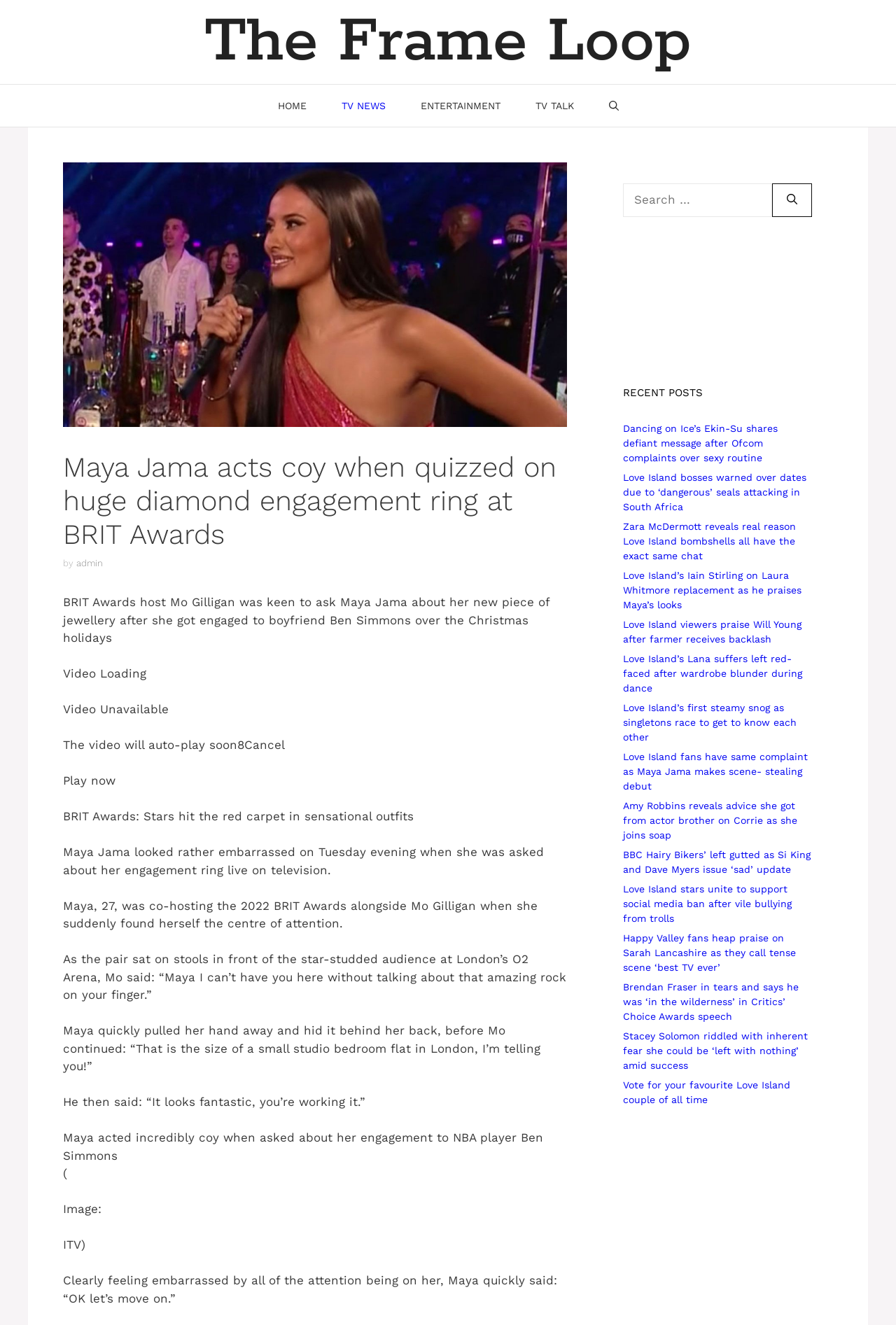Answer the question in a single word or phrase:
Where did the BRIT Awards take place?

London's O2 Arena